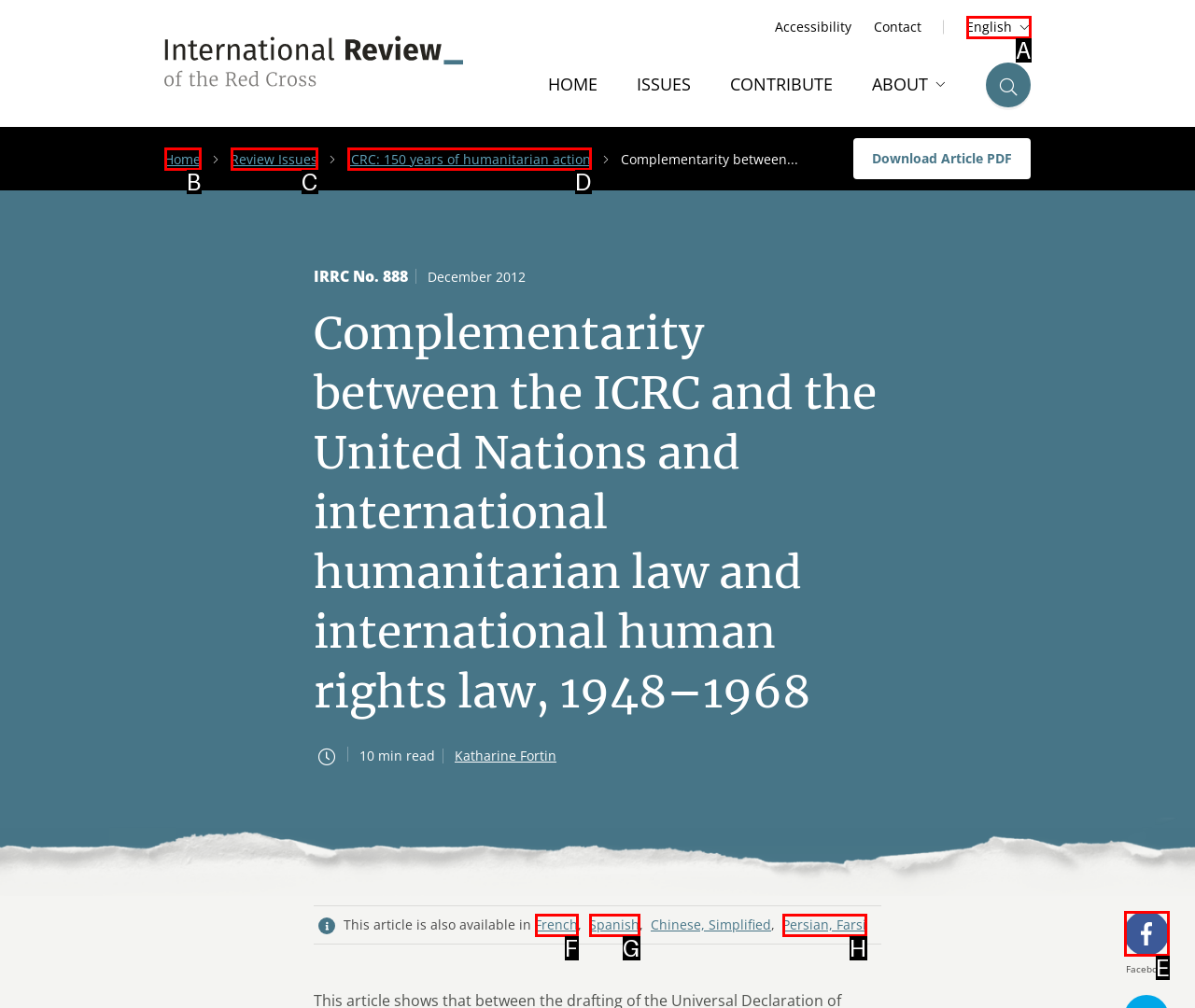Which HTML element matches the description: Spanish the best? Answer directly with the letter of the chosen option.

G